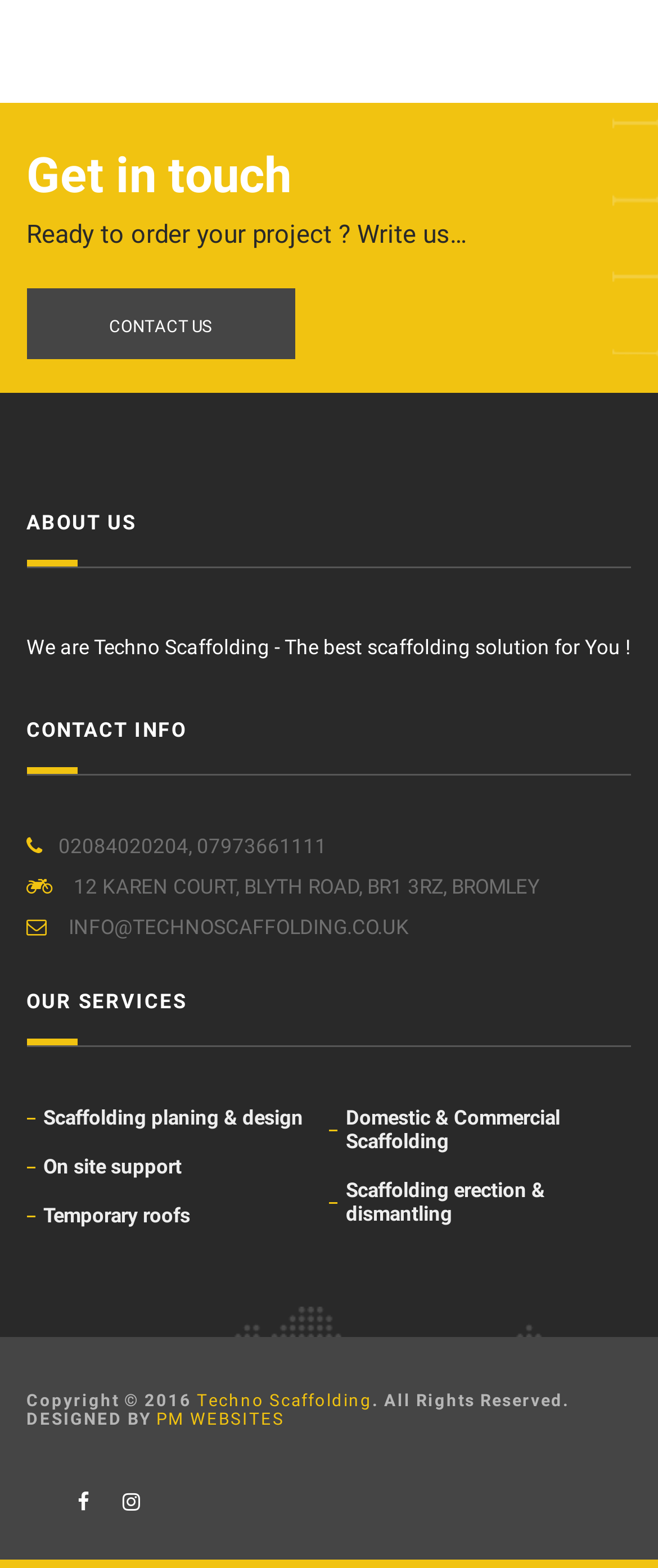What is the email address?
From the details in the image, answer the question comprehensively.

The email address can be found in the 'CONTACT INFO' section, where it is listed as ' INFO@TECHNOSCAFFOLDING.CO.UK'.